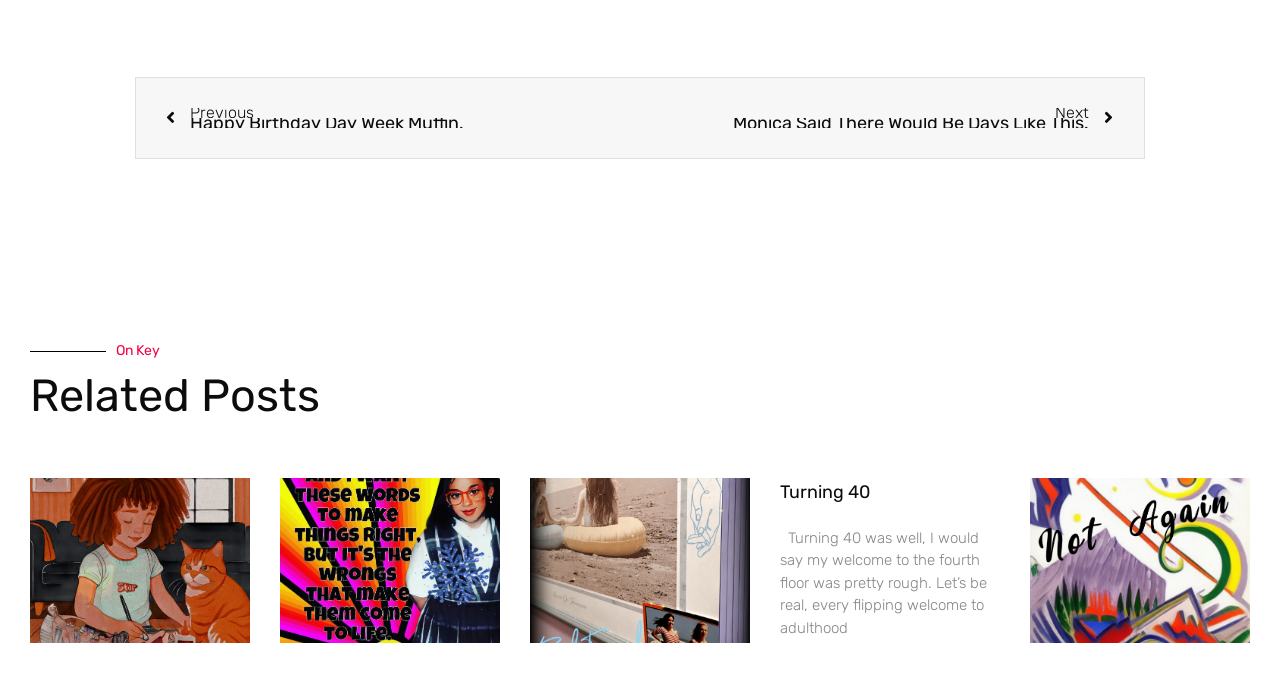Bounding box coordinates are specified in the format (top-left x, top-left y, bottom-right x, bottom-right y). All values are floating point numbers bounded between 0 and 1. Please provide the bounding box coordinate of the region this sentence describes: parent_node: Snowflakes are the Problem

[0.219, 0.707, 0.391, 0.951]